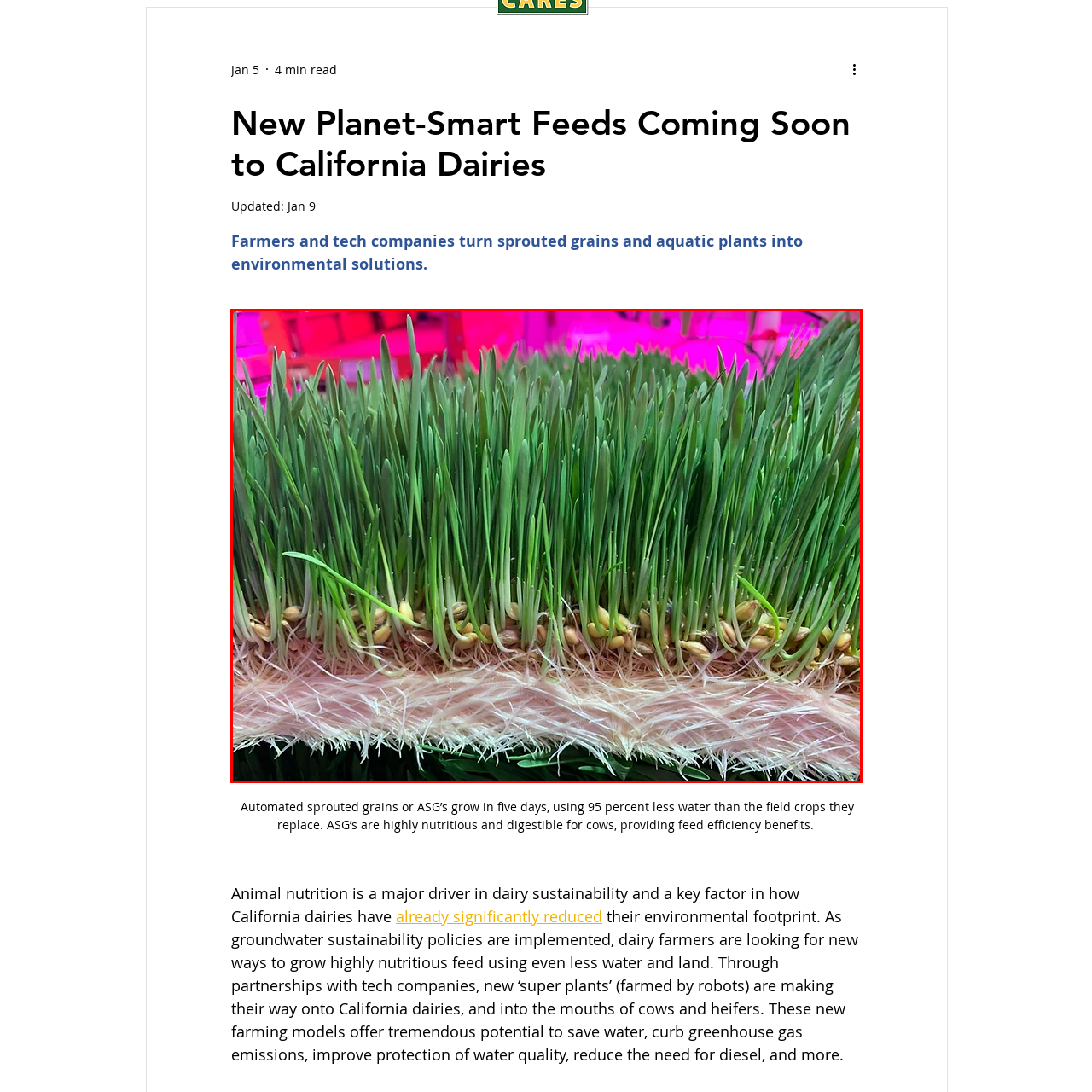What is the primary benefit of using sprouted grains in agriculture?
View the portion of the image encircled by the red bounding box and give a one-word or short phrase answer.

Environmental sustainability